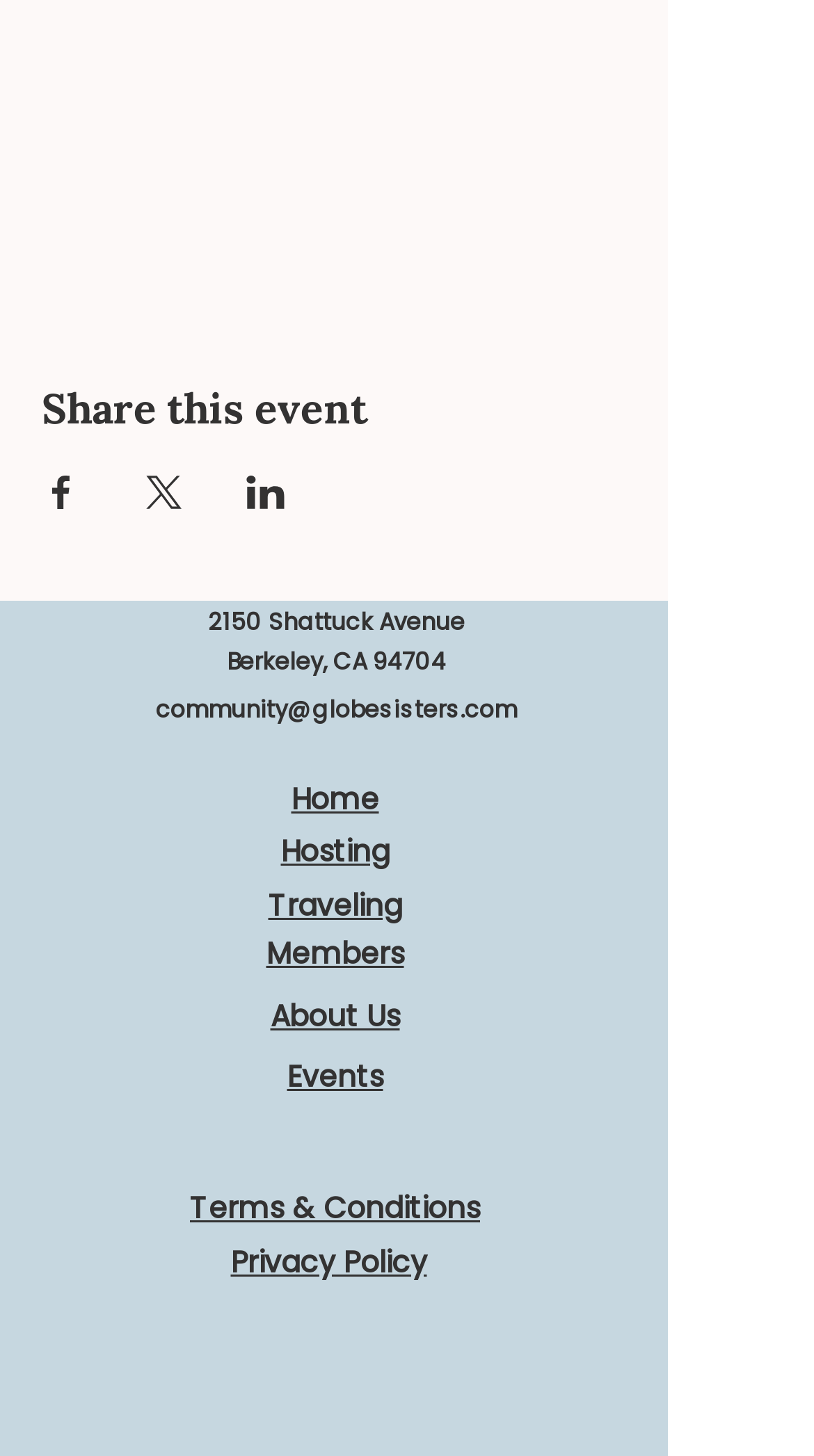Determine the bounding box coordinates for the area you should click to complete the following instruction: "Share event on Facebook".

[0.051, 0.327, 0.1, 0.35]